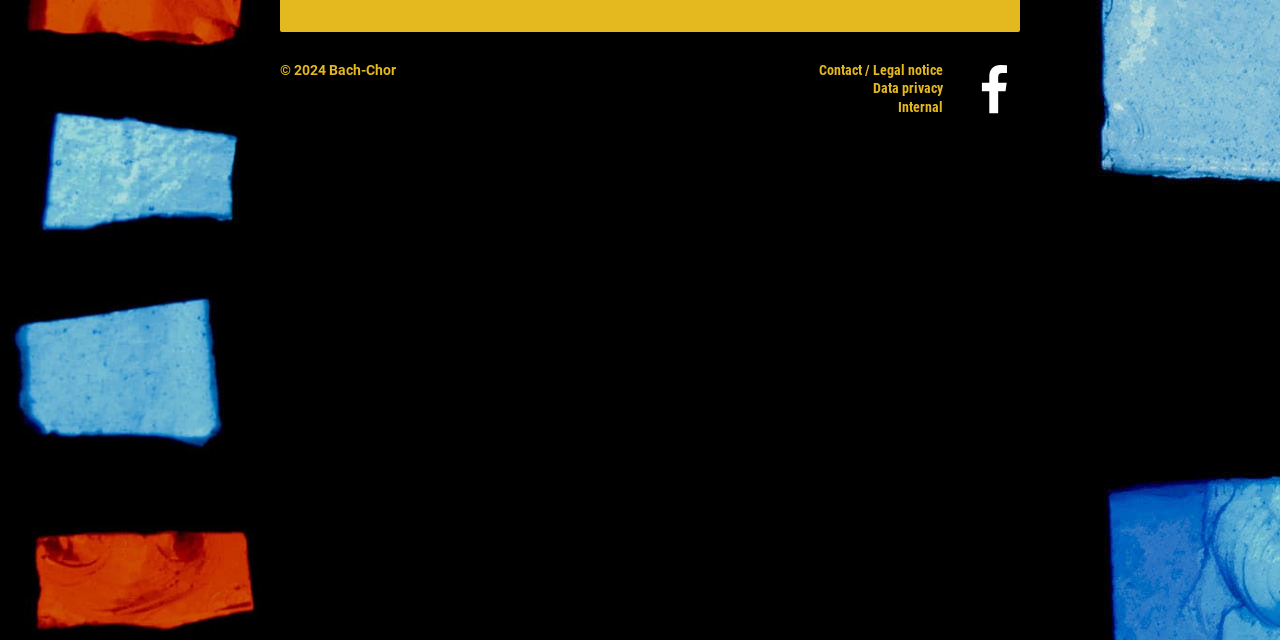Identify the bounding box for the UI element specified in this description: "Contact / Legal notice". The coordinates must be four float numbers between 0 and 1, formatted as [left, top, right, bottom].

[0.64, 0.097, 0.737, 0.122]